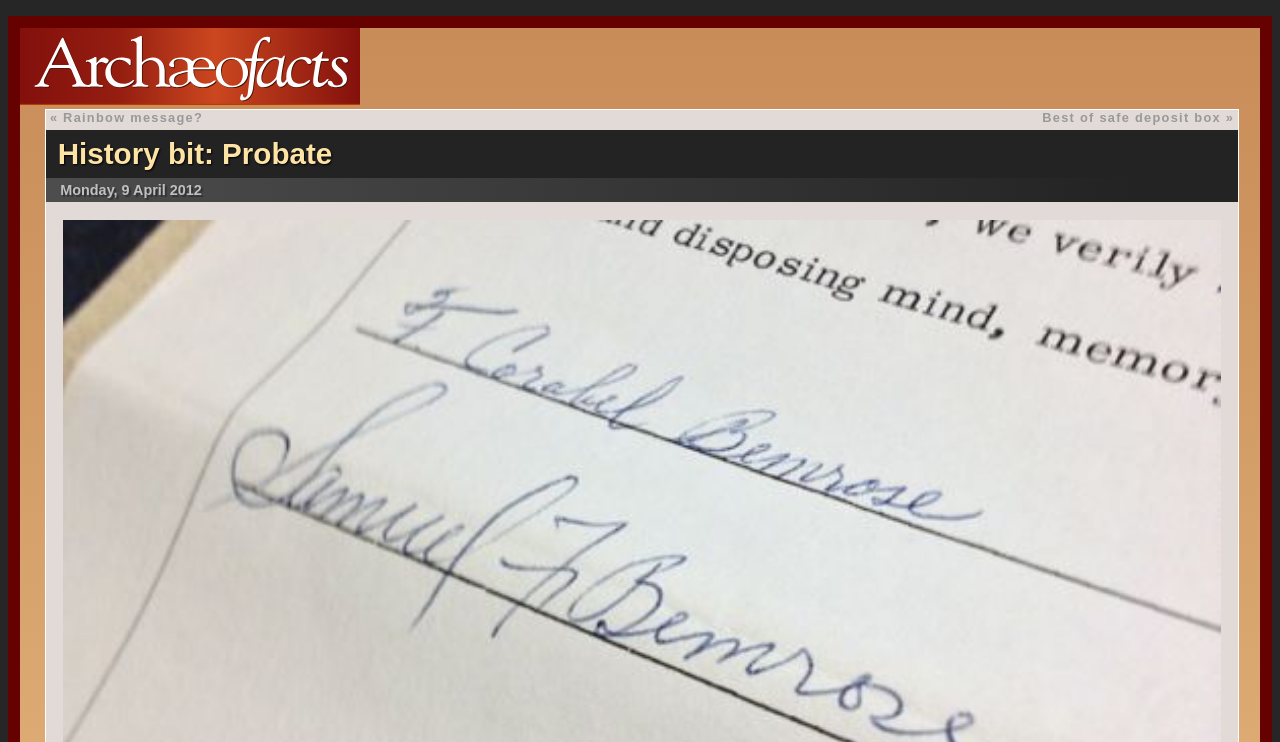Provide a brief response to the question below using a single word or phrase: 
What is the symbol that precedes the link 'Rainbow message?'?

«